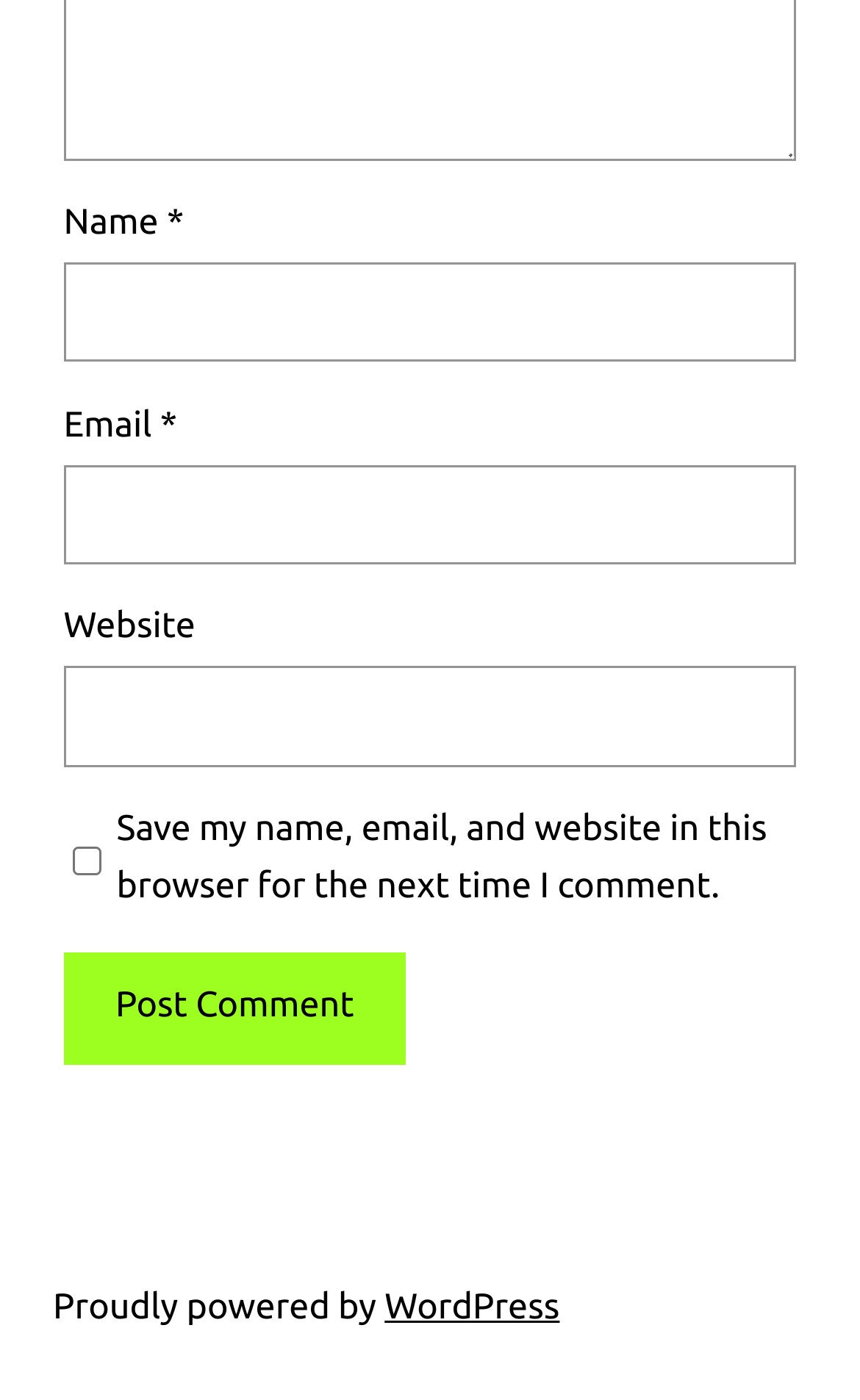Please predict the bounding box coordinates (top-left x, top-left y, bottom-right x, bottom-right y) for the UI element in the screenshot that fits the description: parent_node: Website name="url"

[0.074, 0.476, 0.926, 0.547]